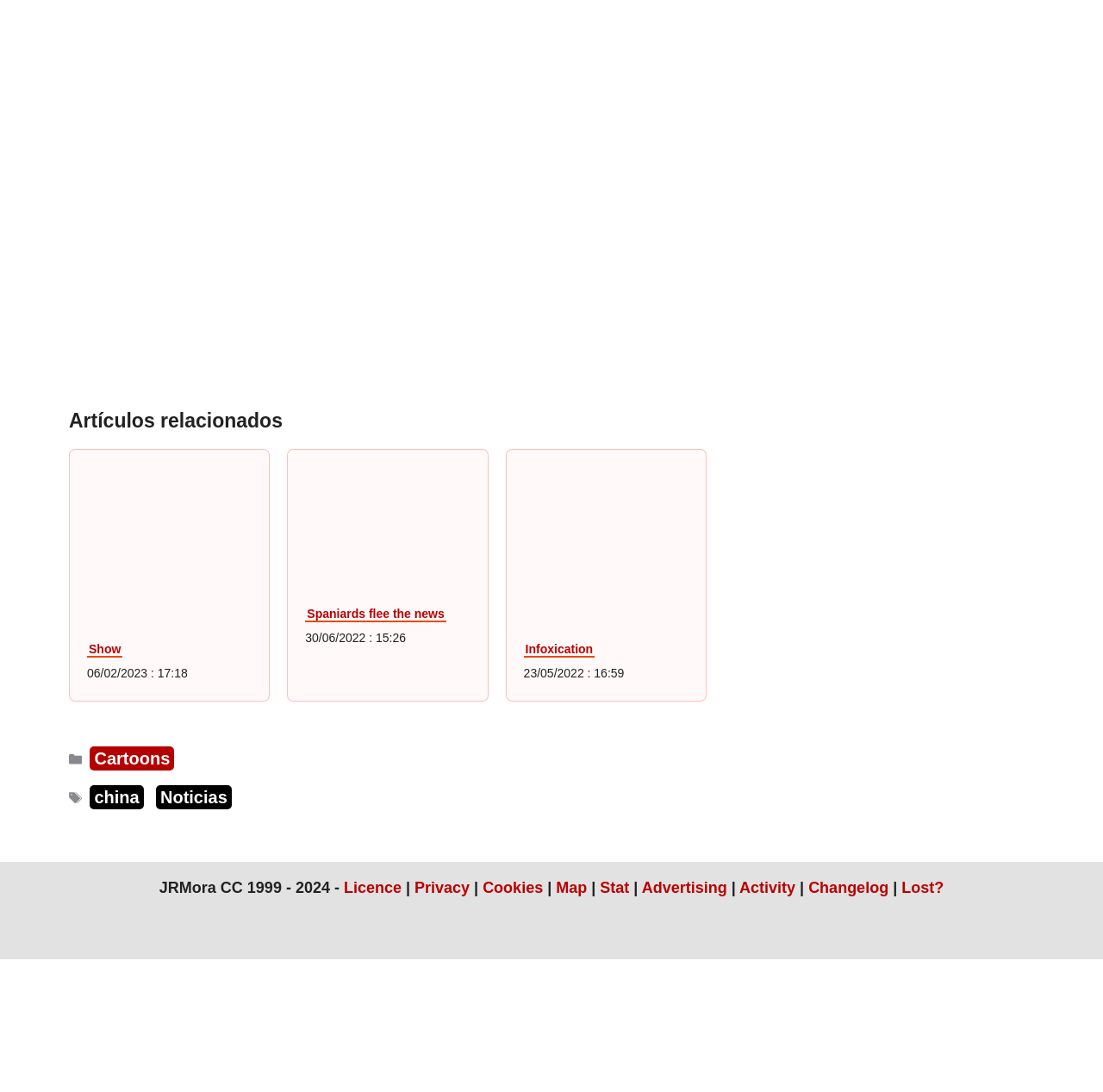Provide a one-word or short-phrase response to the question:
What is the tag of the article related to China?

china